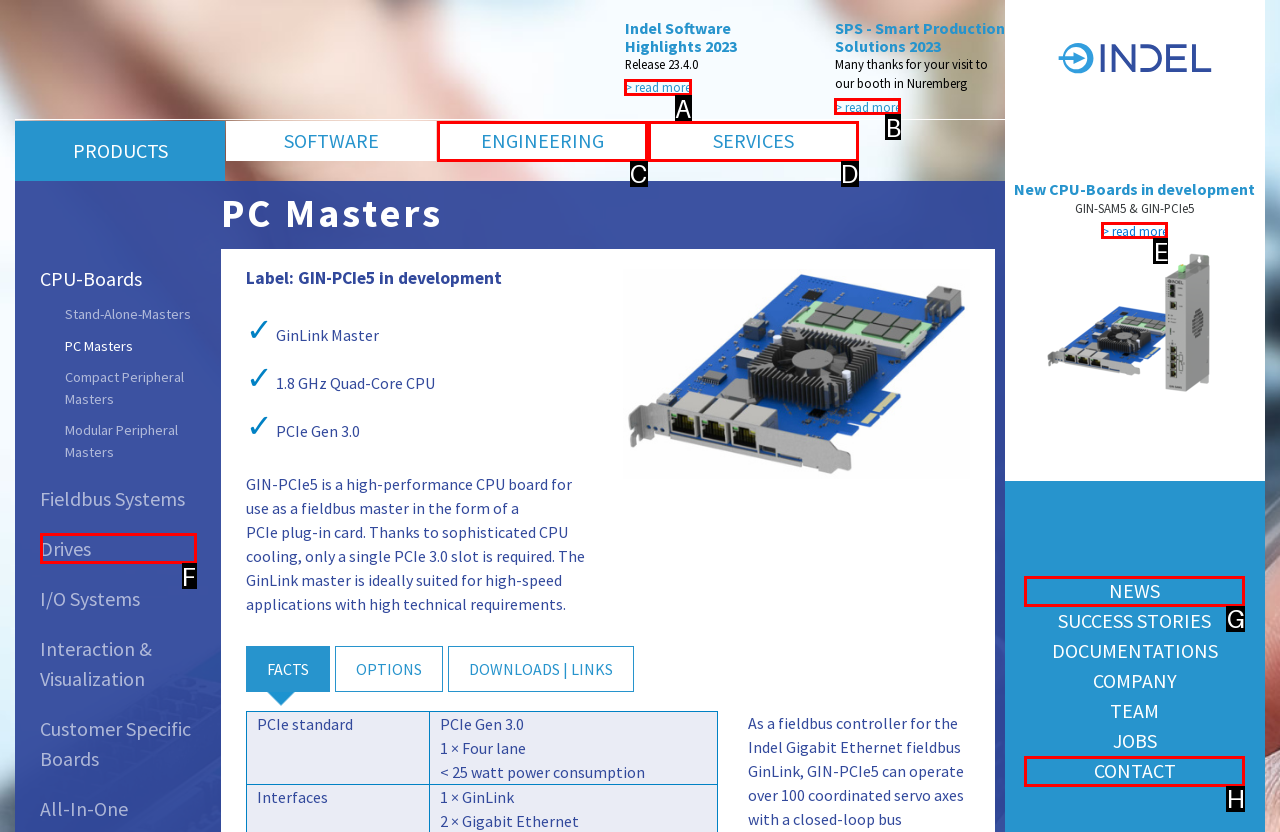Specify the letter of the UI element that should be clicked to achieve the following: Read more about 'Indel Software Highlights 2023'
Provide the corresponding letter from the choices given.

A